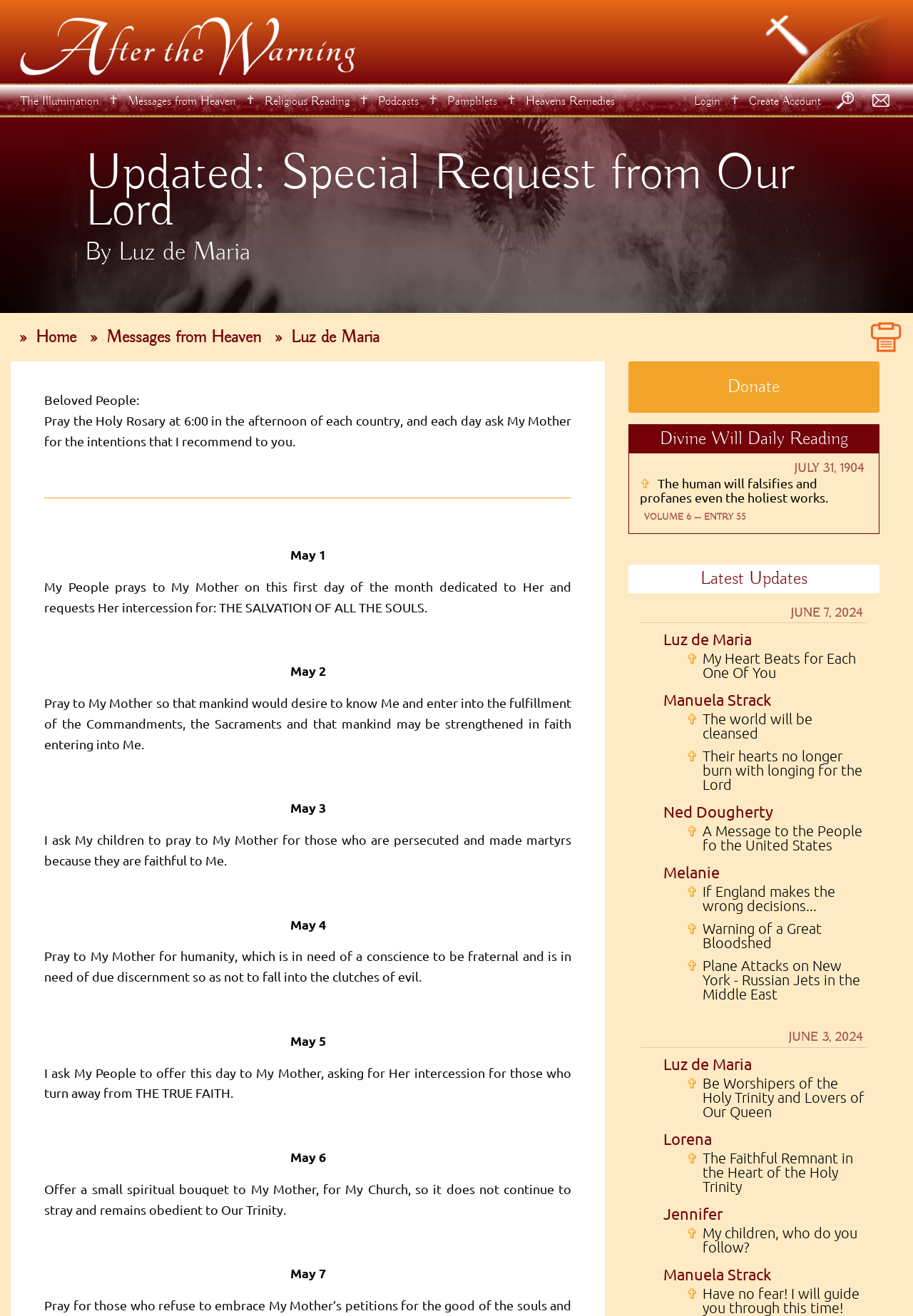Please find the bounding box coordinates (top-left x, top-left y, bottom-right x, bottom-right y) in the screenshot for the UI element described as follows: Luz de Maria

[0.727, 0.801, 0.823, 0.815]